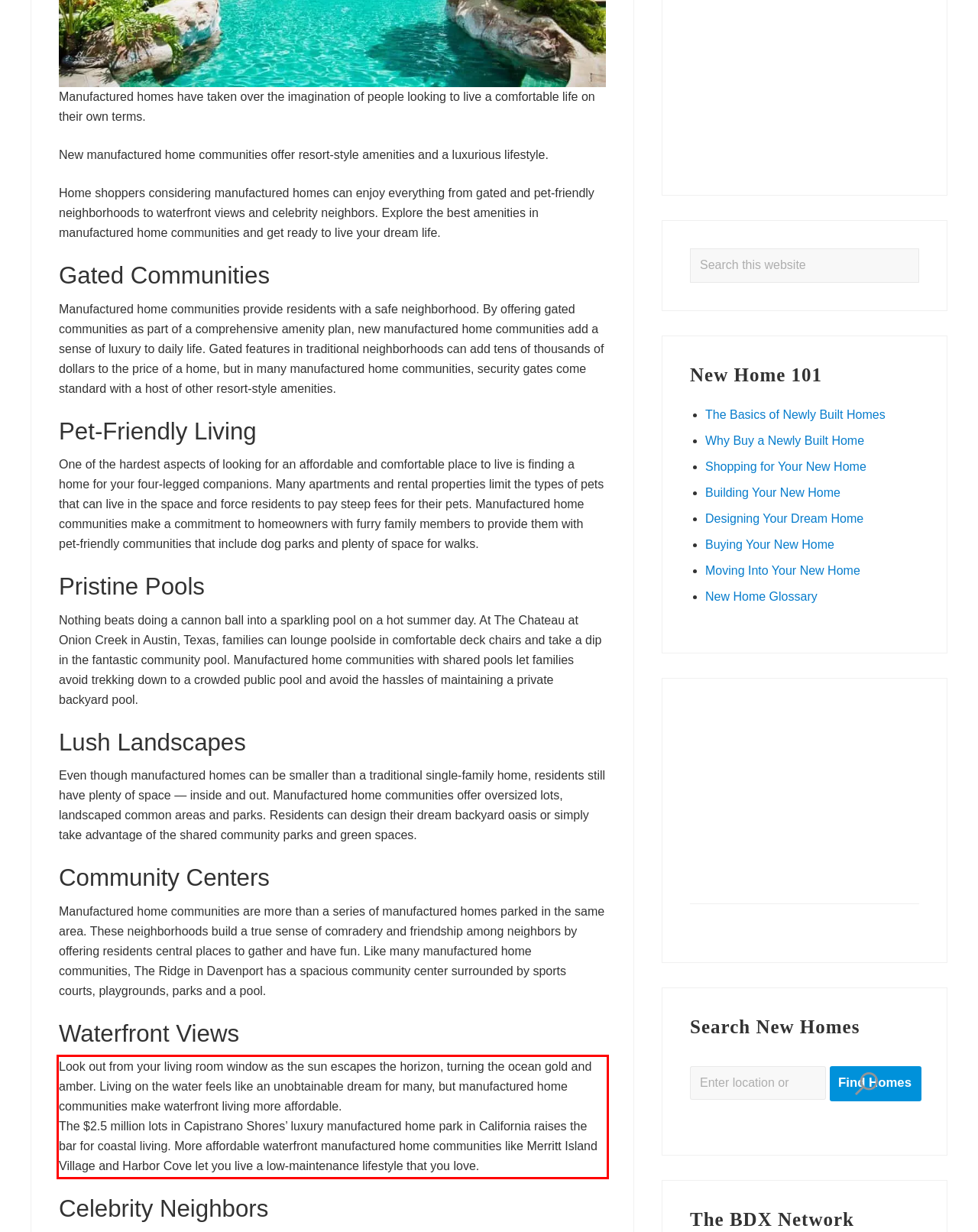You are provided with a screenshot of a webpage containing a red bounding box. Please extract the text enclosed by this red bounding box.

Look out from your living room window as the sun escapes the horizon, turning the ocean gold and amber. Living on the water feels like an unobtainable dream for many, but manufactured home communities make waterfront living more affordable. The $2.5 million lots in Capistrano Shores’ luxury manufactured home park in California raises the bar for coastal living. More affordable waterfront manufactured home communities like Merritt Island Village and Harbor Cove let you live a low-maintenance lifestyle that you love.